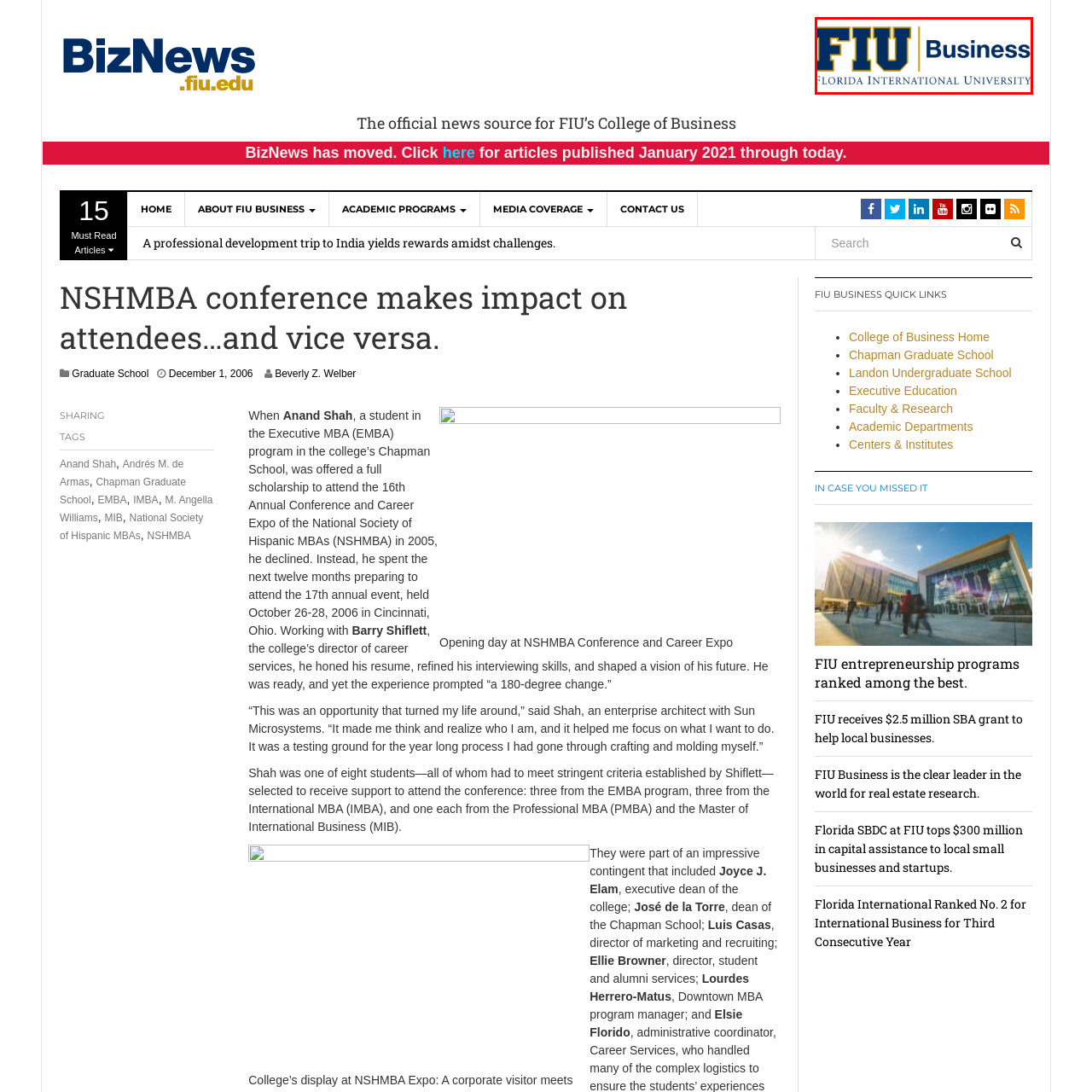Provide a comprehensive description of the image contained within the red rectangle.

The image prominently displays the logo for the College of Business at Florida International University (FIU). The logo features the acronym "FIU" in bold blue letters followed by the word "Business" in a slightly smaller gold font, conveying a professional and academic identity. Below, the full name "Florida International University" is presented in a classic serif typeface, emphasizing the institution's commitment to higher education and business excellence. This image serves as a visual representation of the university's brand and presence in the educational landscape, reflecting its focus on providing quality business education.